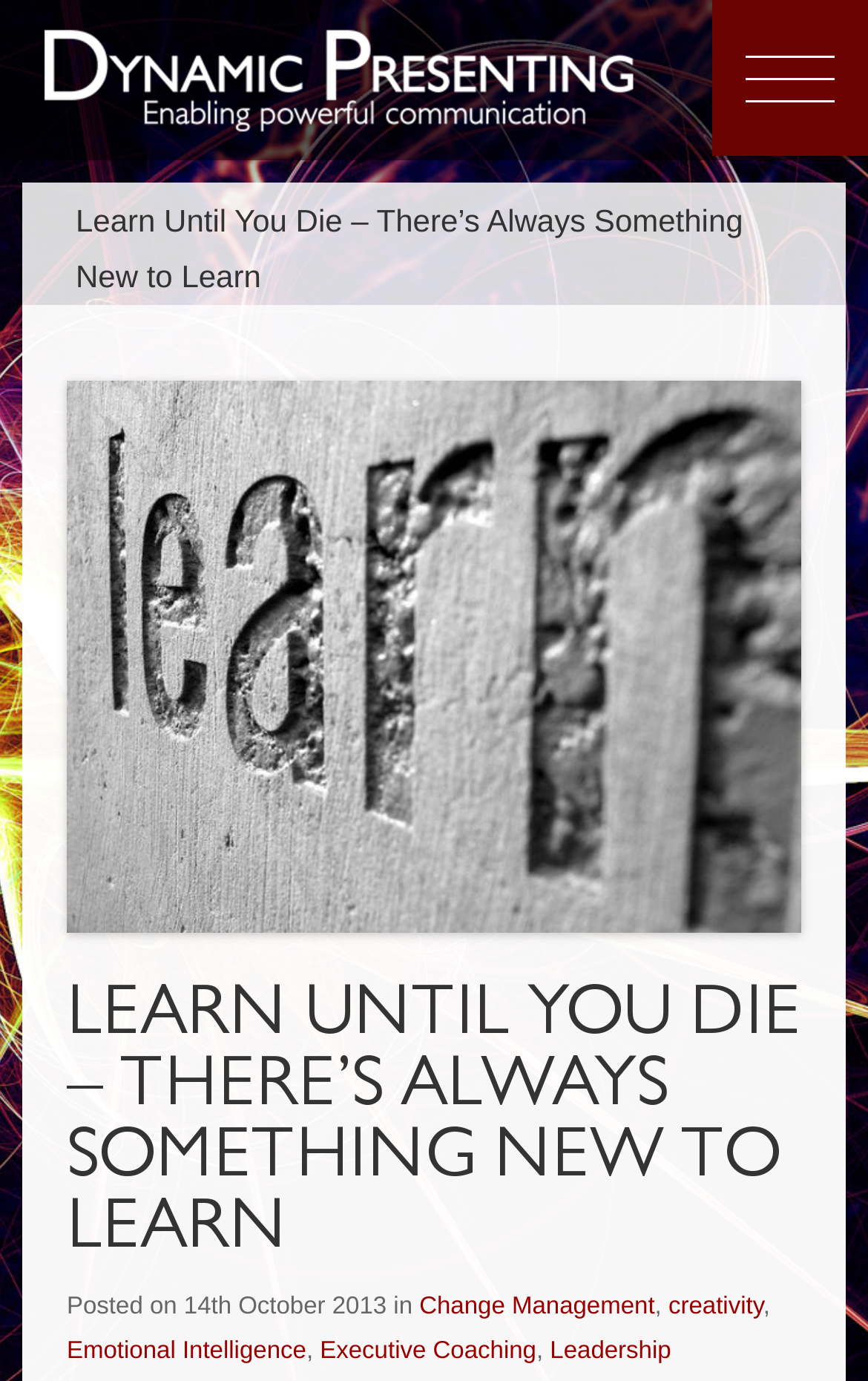How many images are there on the webpage?
Refer to the image and provide a one-word or short phrase answer.

2